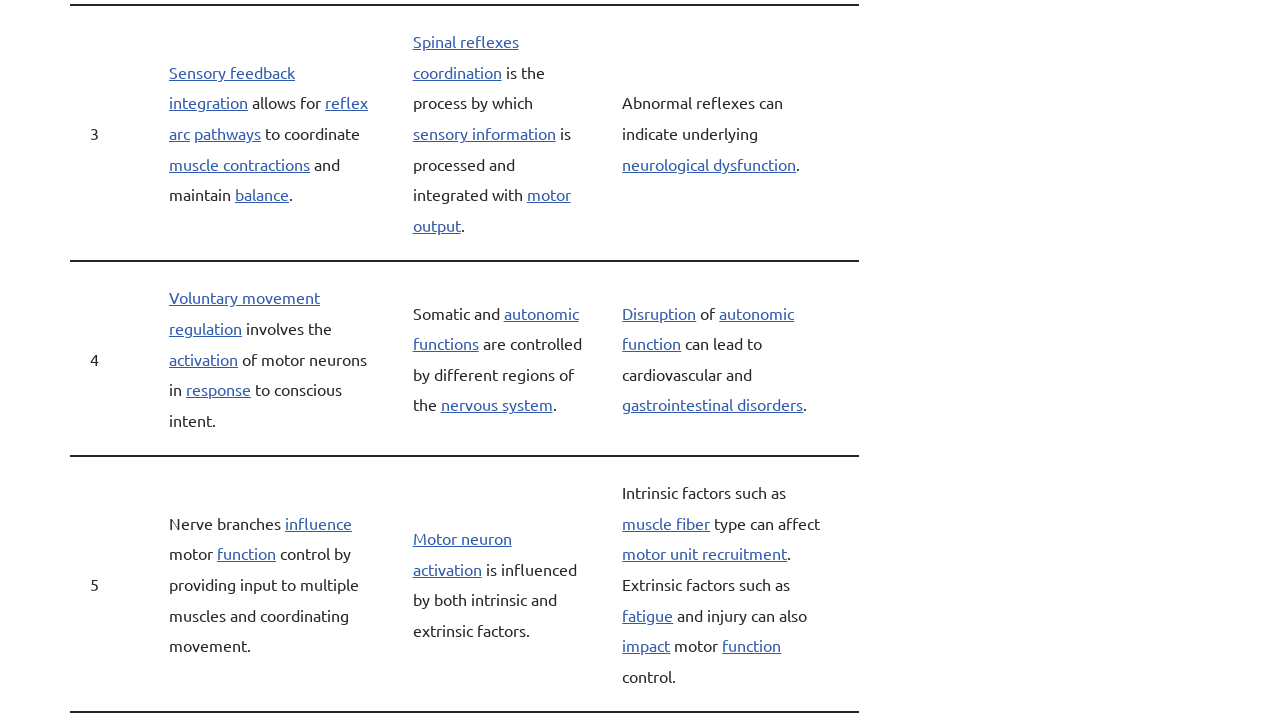Please determine the bounding box coordinates of the element to click in order to execute the following instruction: "Click on Sensory feedback integration". The coordinates should be four float numbers between 0 and 1, specified as [left, top, right, bottom].

[0.132, 0.086, 0.23, 0.156]